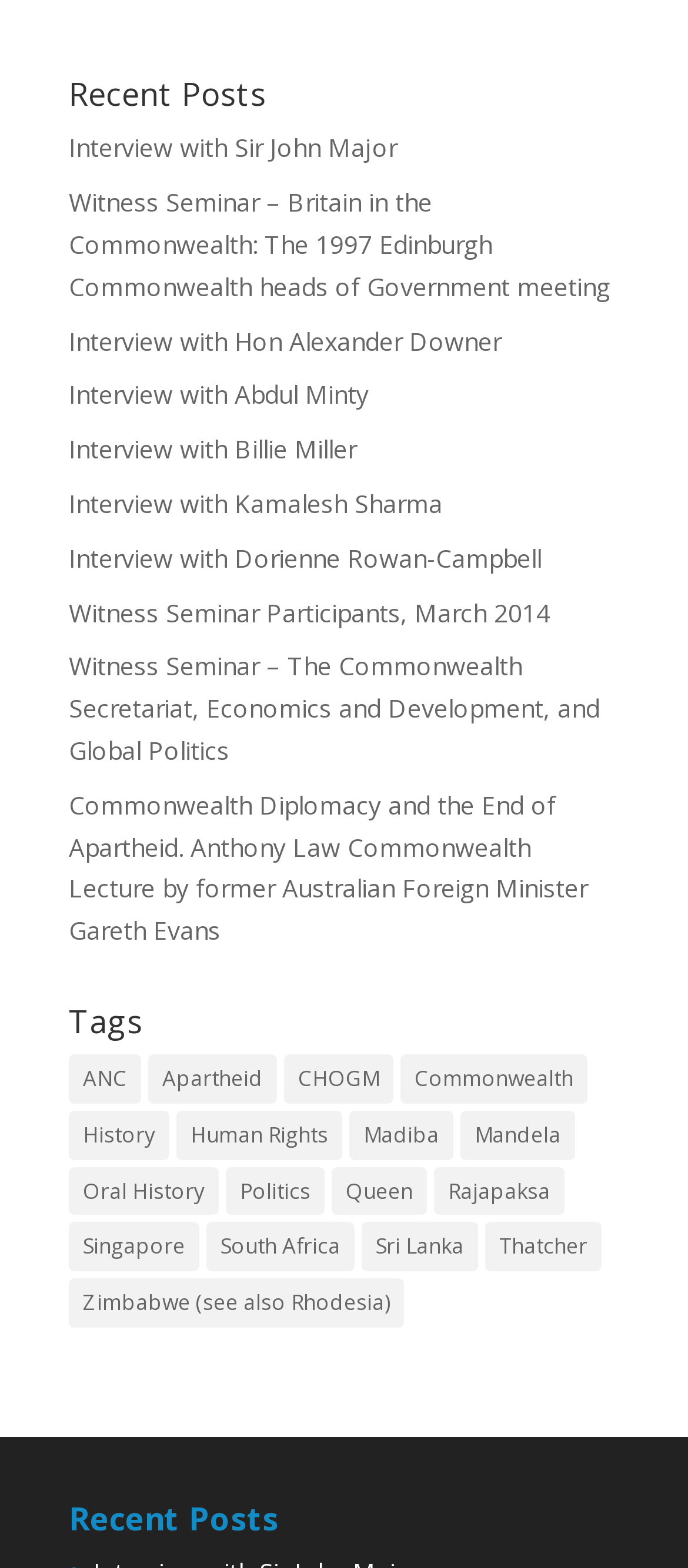Find the bounding box coordinates for the area that should be clicked to accomplish the instruction: "Learn about the Commonwealth Diplomacy and the End of Apartheid".

[0.1, 0.502, 0.854, 0.604]